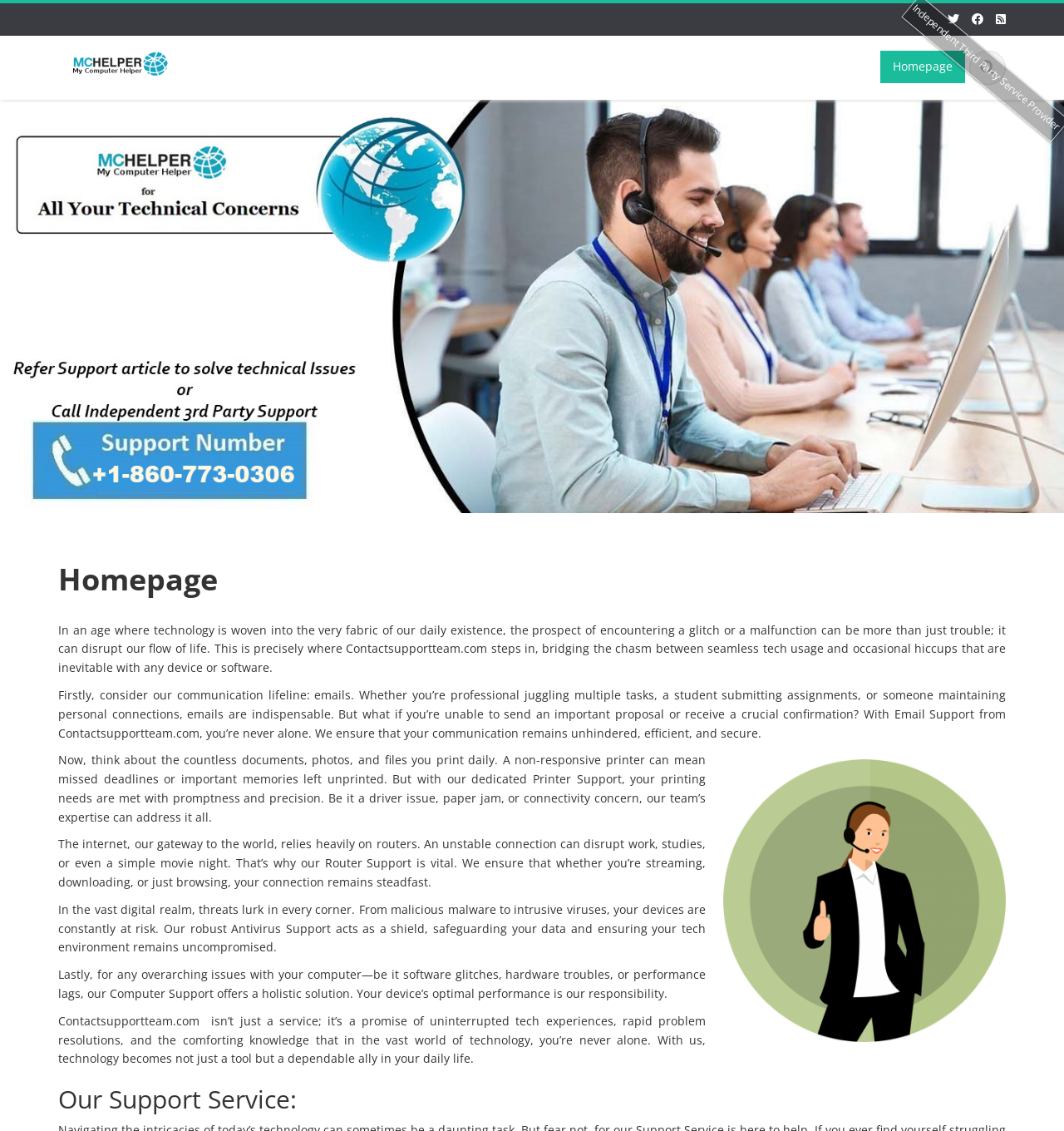Identify the bounding box for the UI element described as: "alt="Contact Support Team"". The coordinates should be four float numbers between 0 and 1, i.e., [left, top, right, bottom].

[0.066, 0.048, 0.16, 0.062]